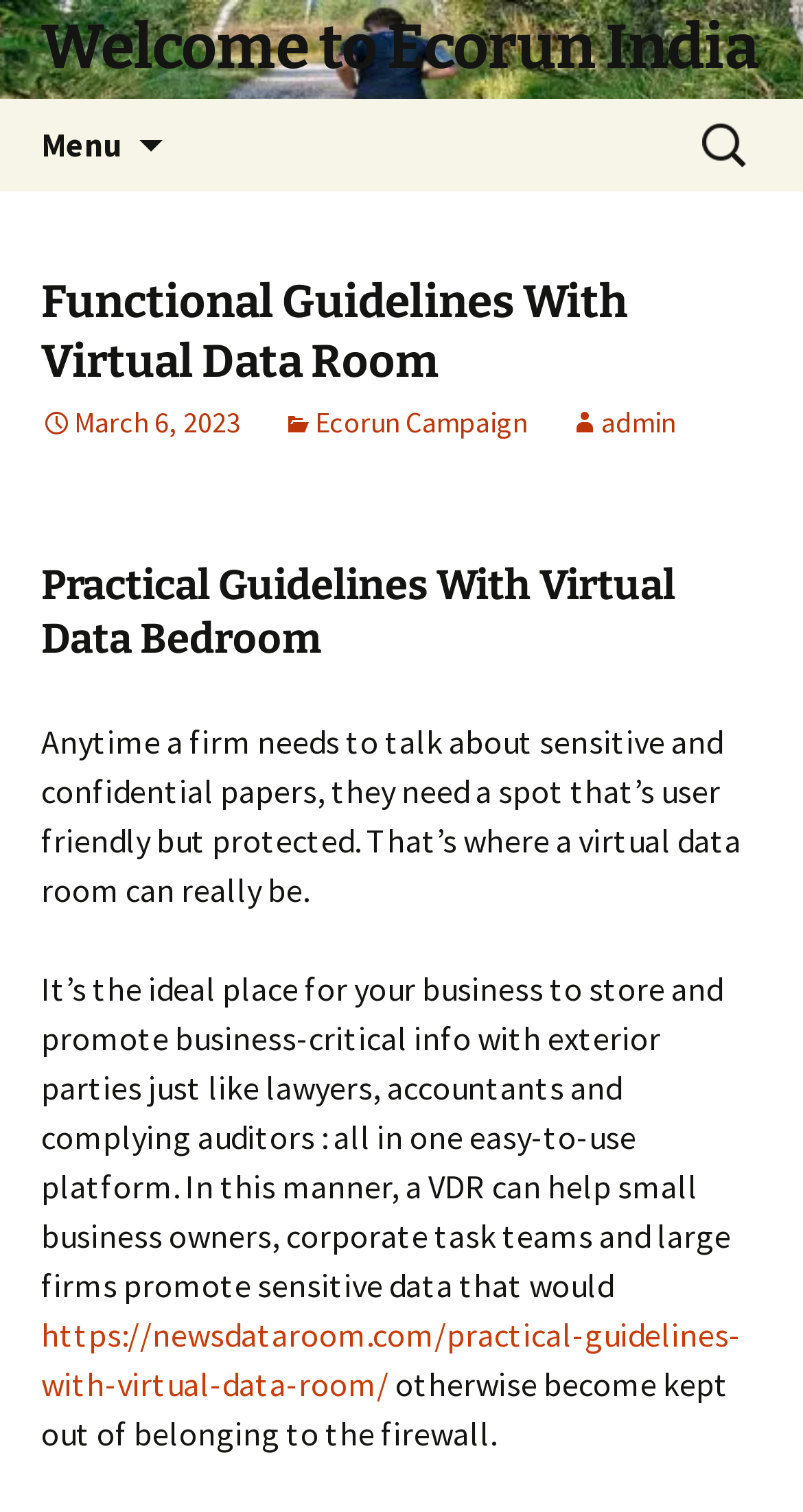What is the benefit of using a virtual data room?
Please give a detailed and thorough answer to the question, covering all relevant points.

The webpage suggests that a virtual data room provides an easy-to-use platform for businesses to share sensitive data with external parties, which would otherwise be kept out of reach due to firewall restrictions.